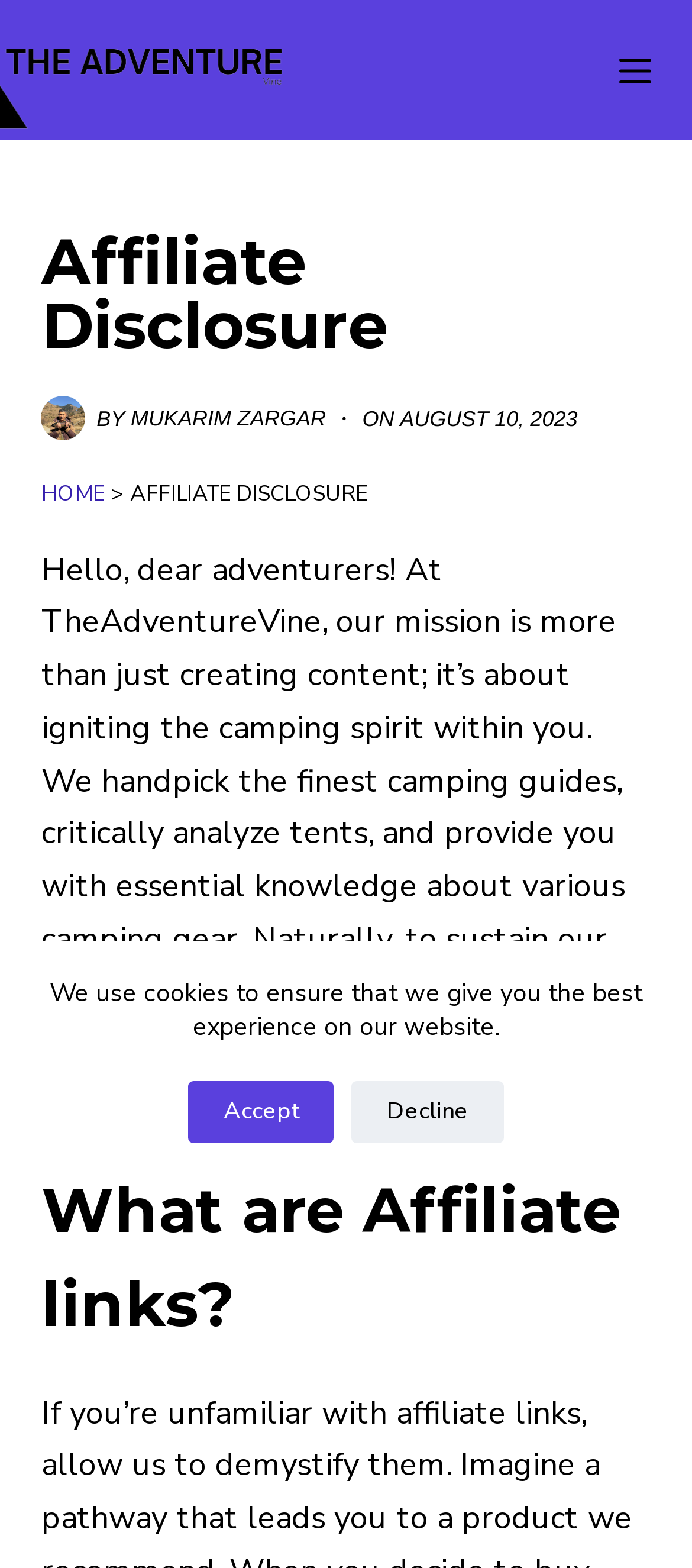What type of content can users expect from TheAdventureVine?
Based on the image, answer the question with as much detail as possible.

The webpage mentions that TheAdventureVine handpicks the finest camping guides, critically analyzes tents, and provides essential knowledge about various camping gear, indicating that users can expect this type of content from the website.